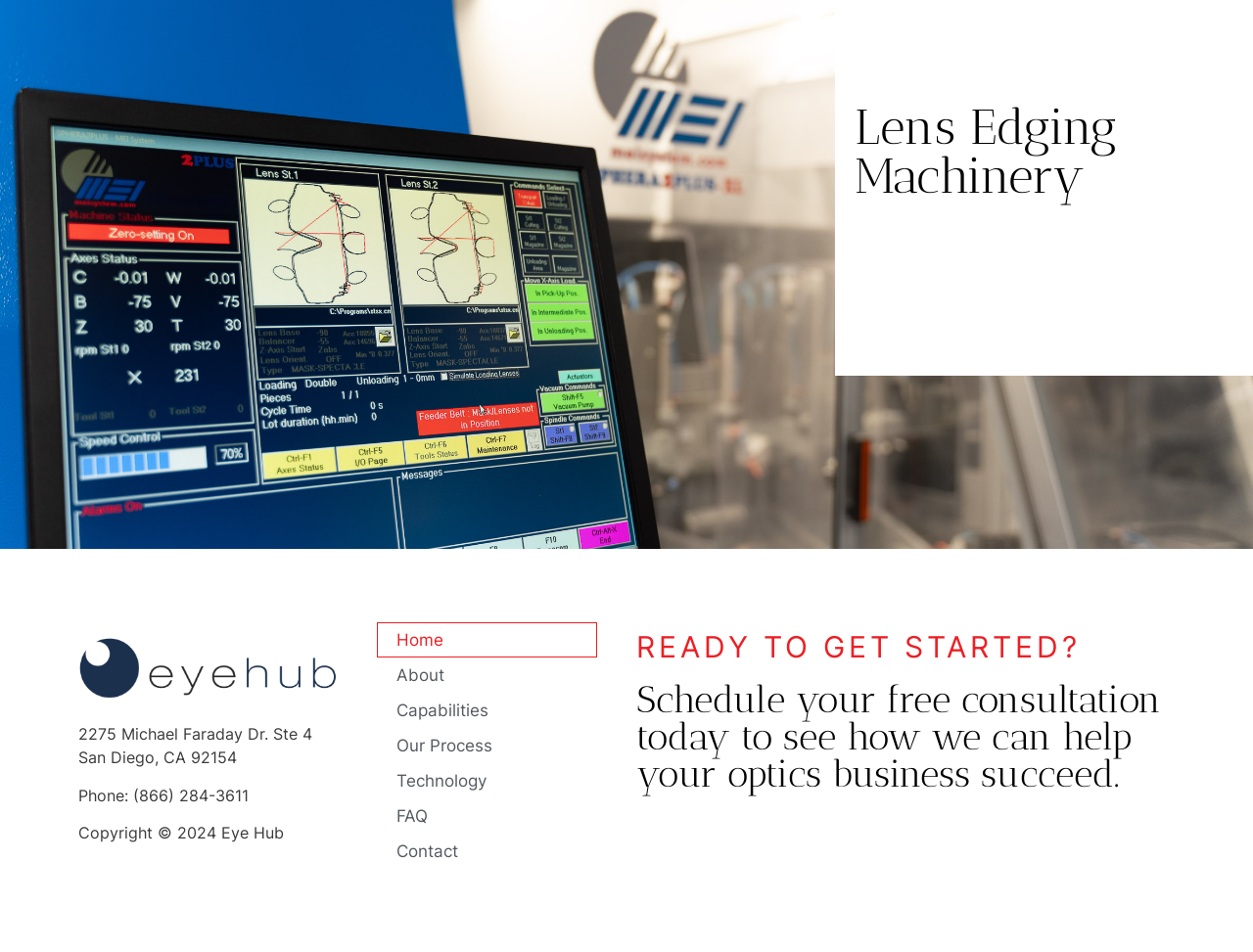What is the call-to-action on the webpage?
Look at the image and provide a detailed response to the question.

The call-to-action is located in the middle section of the webpage, below the heading 'READY TO GET STARTED?', and it says 'Schedule your free consultation today to see how we can help your optics business succeed'.